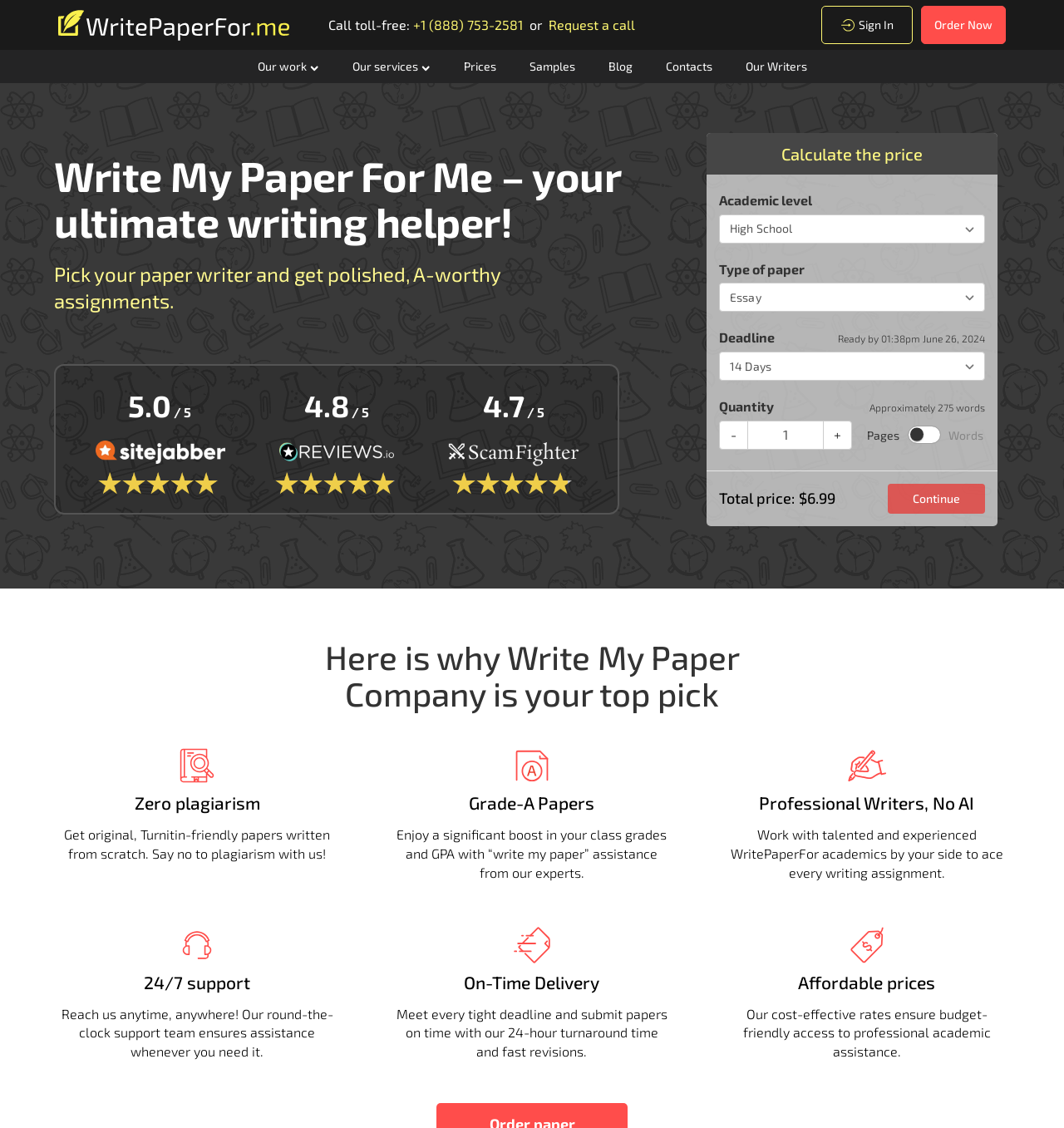Provide the bounding box coordinates of the HTML element described by the text: "Our Writers". The coordinates should be in the format [left, top, right, bottom] with values between 0 and 1.

[0.685, 0.044, 0.774, 0.074]